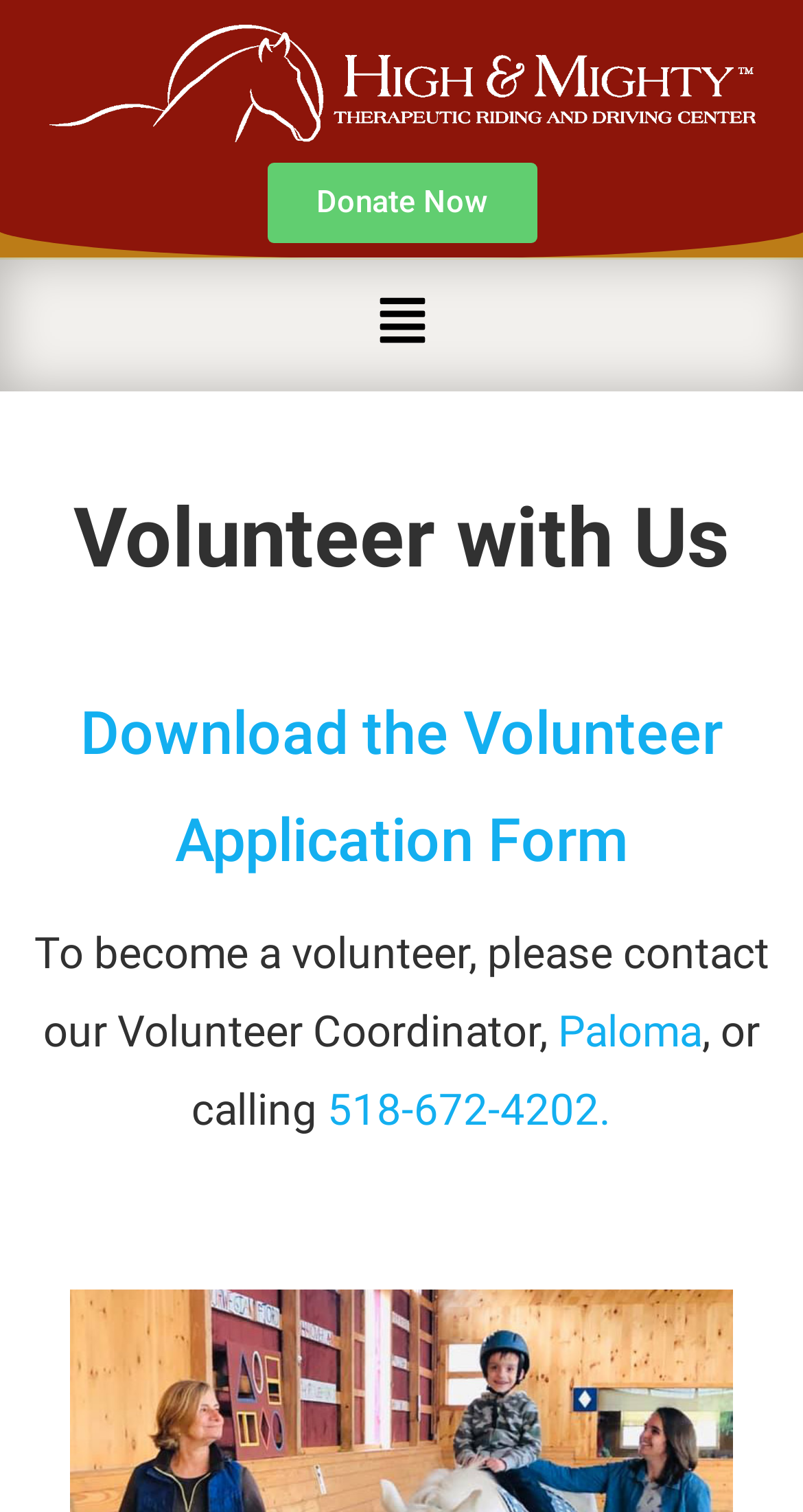Respond to the question with just a single word or phrase: 
What is the name of the Volunteer Coordinator?

Paloma